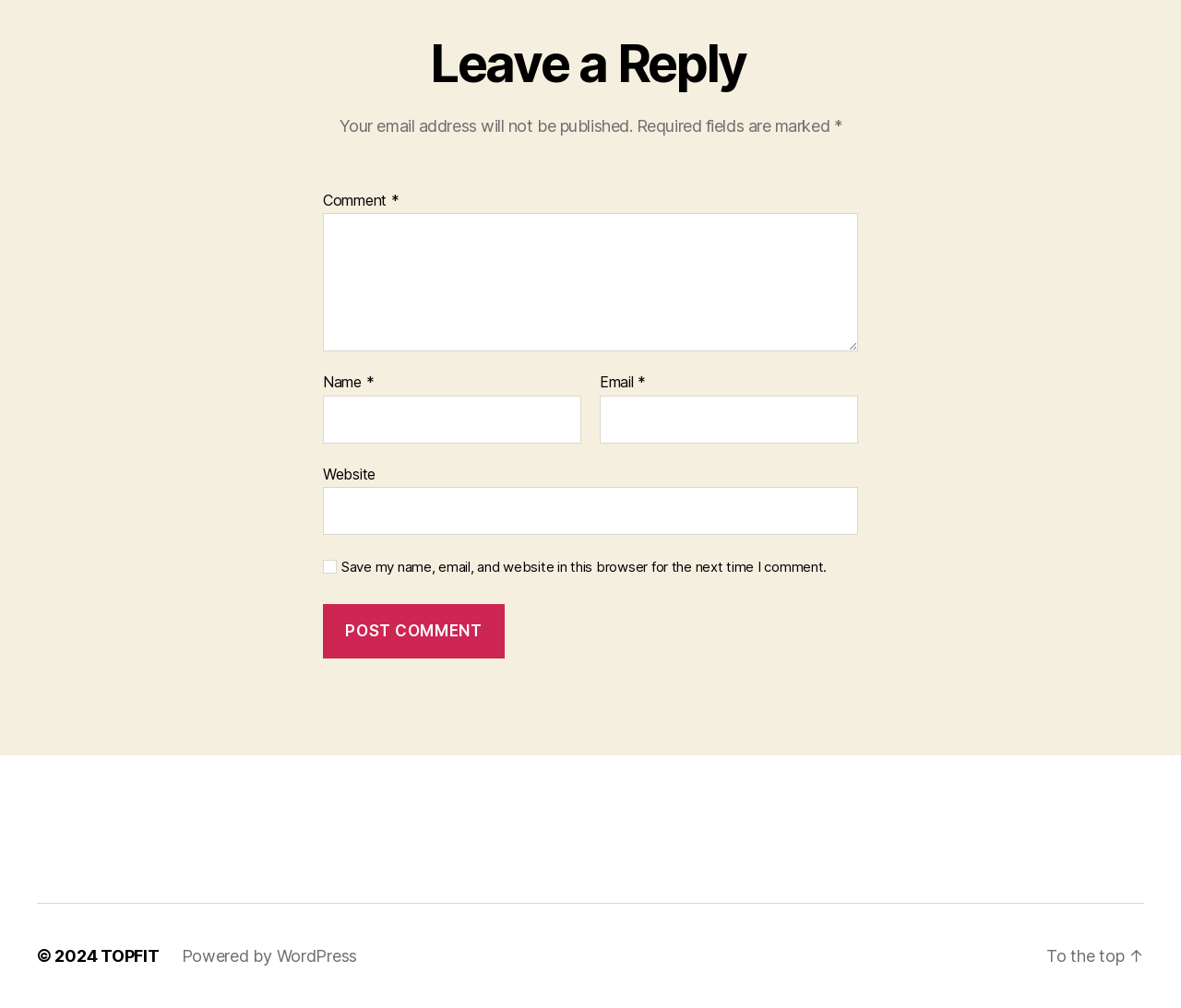Please identify the bounding box coordinates of where to click in order to follow the instruction: "Enter your email".

[0.508, 0.392, 0.727, 0.44]